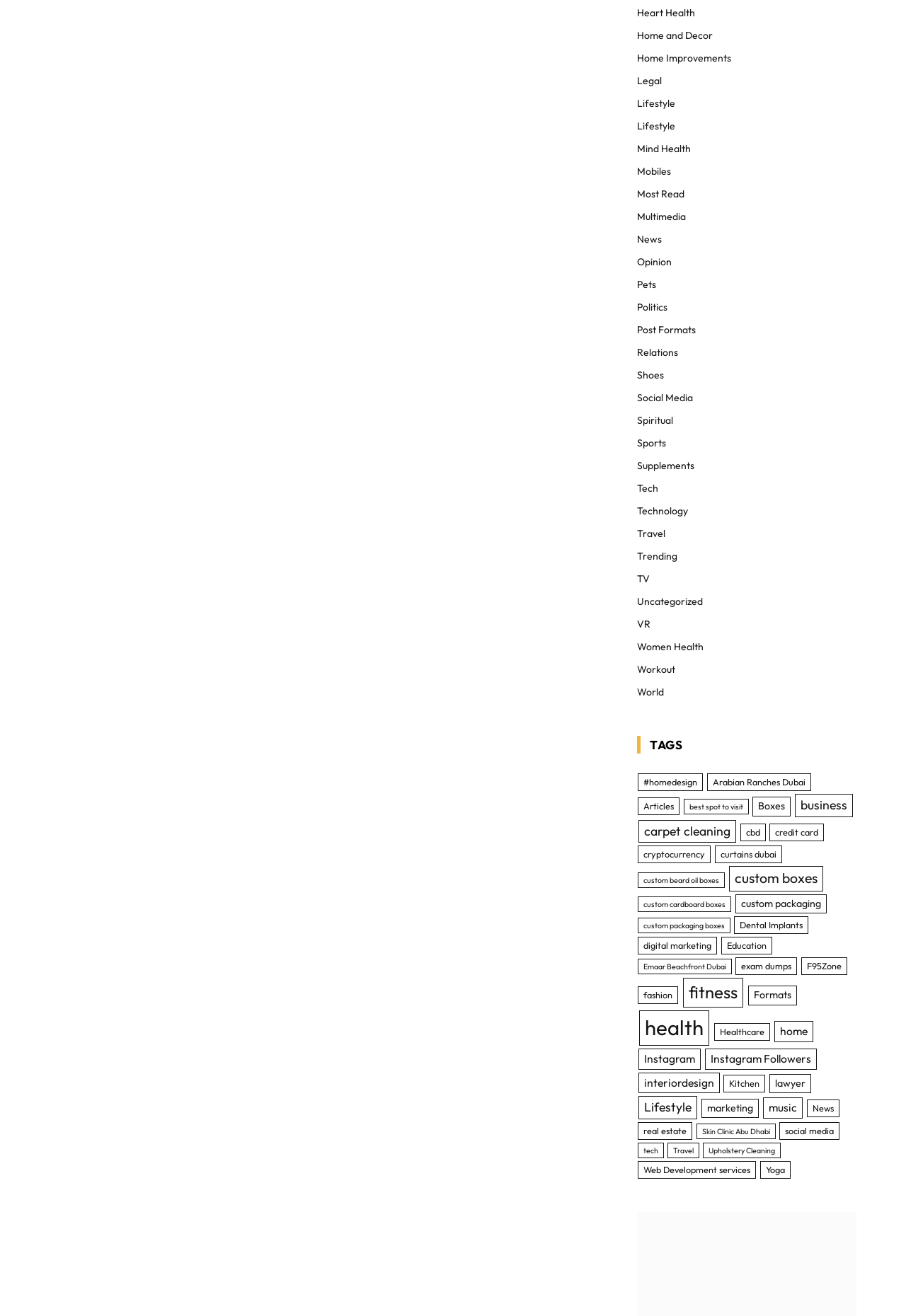Identify the bounding box of the HTML element described as: "Emaar Beachfront Dubai".

[0.704, 0.729, 0.808, 0.74]